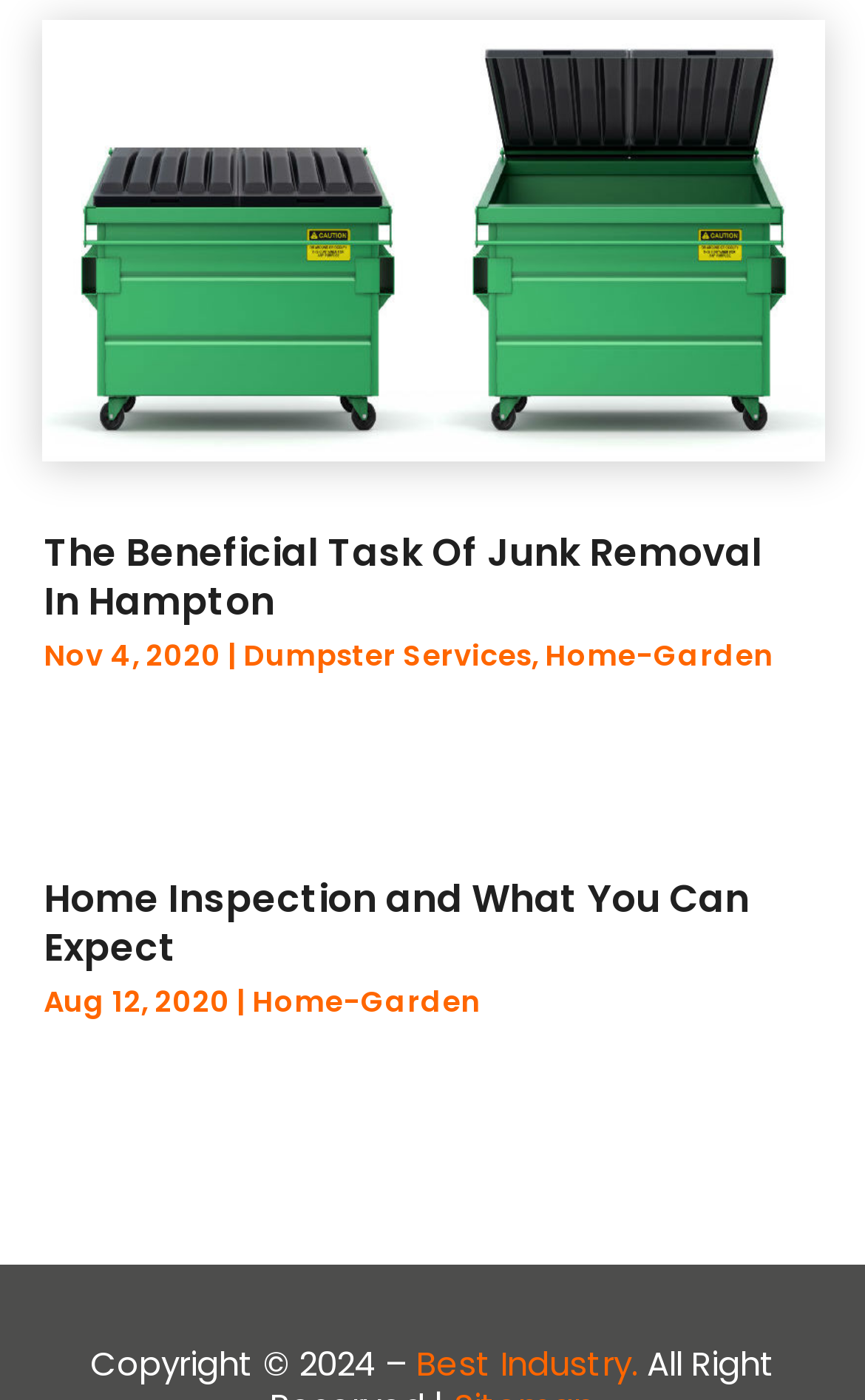Please find the bounding box coordinates of the element that must be clicked to perform the given instruction: "Explore 'Cannabis Store'". The coordinates should be four float numbers from 0 to 1, i.e., [left, top, right, bottom].

[0.101, 0.157, 0.376, 0.189]